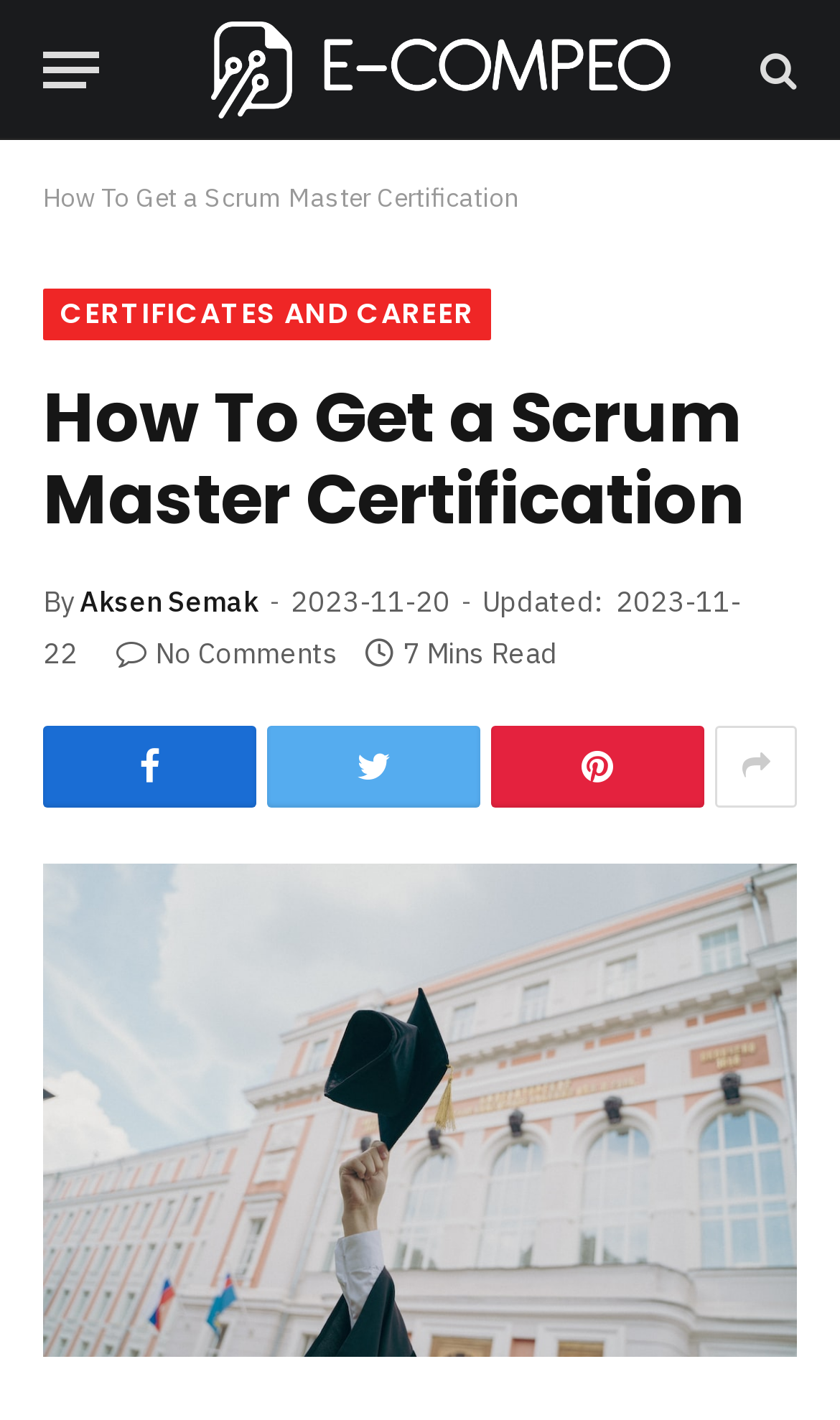Extract the bounding box coordinates of the UI element described by: "No Comments". The coordinates should include four float numbers ranging from 0 to 1, e.g., [left, top, right, bottom].

[0.138, 0.448, 0.403, 0.474]